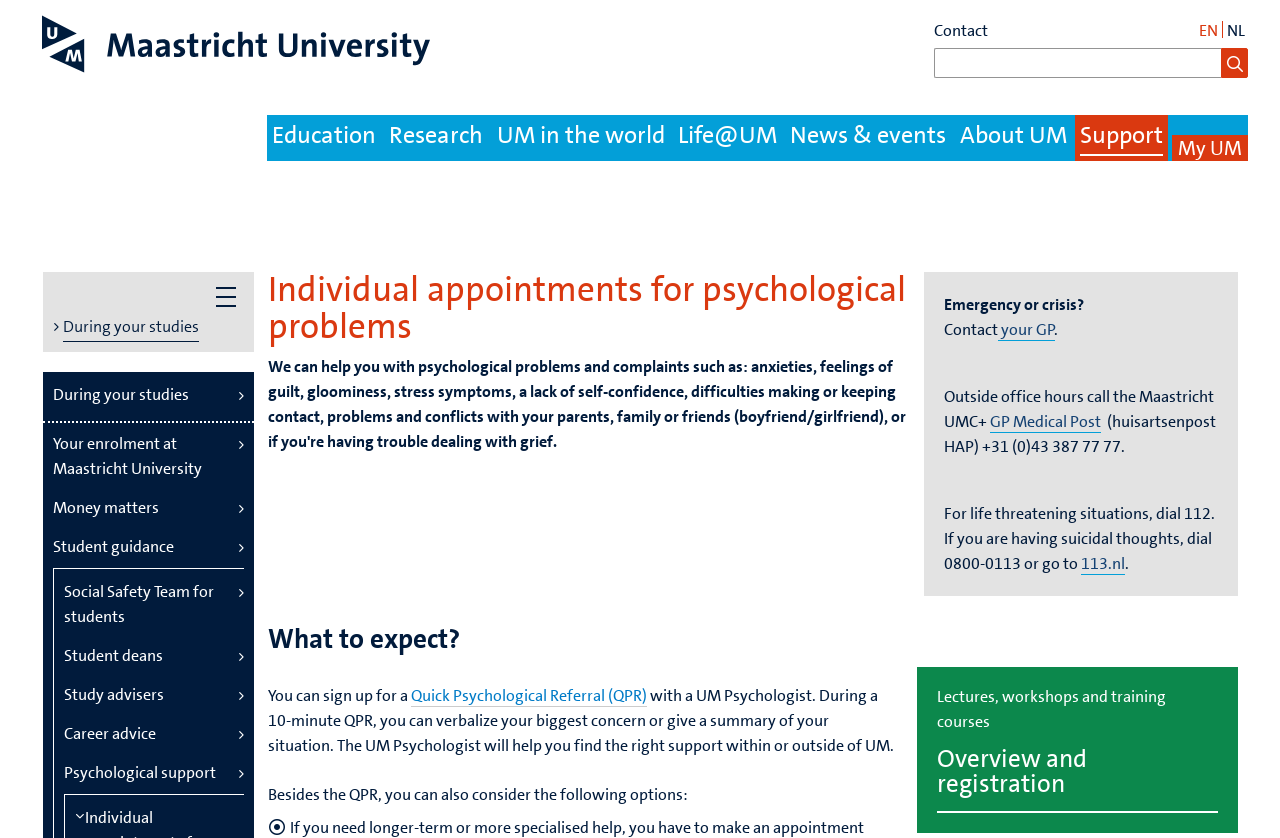Provide your answer in a single word or phrase: 
What is the role of the UM Psychologist in the Quick Psychological Referral?

To help find the right support